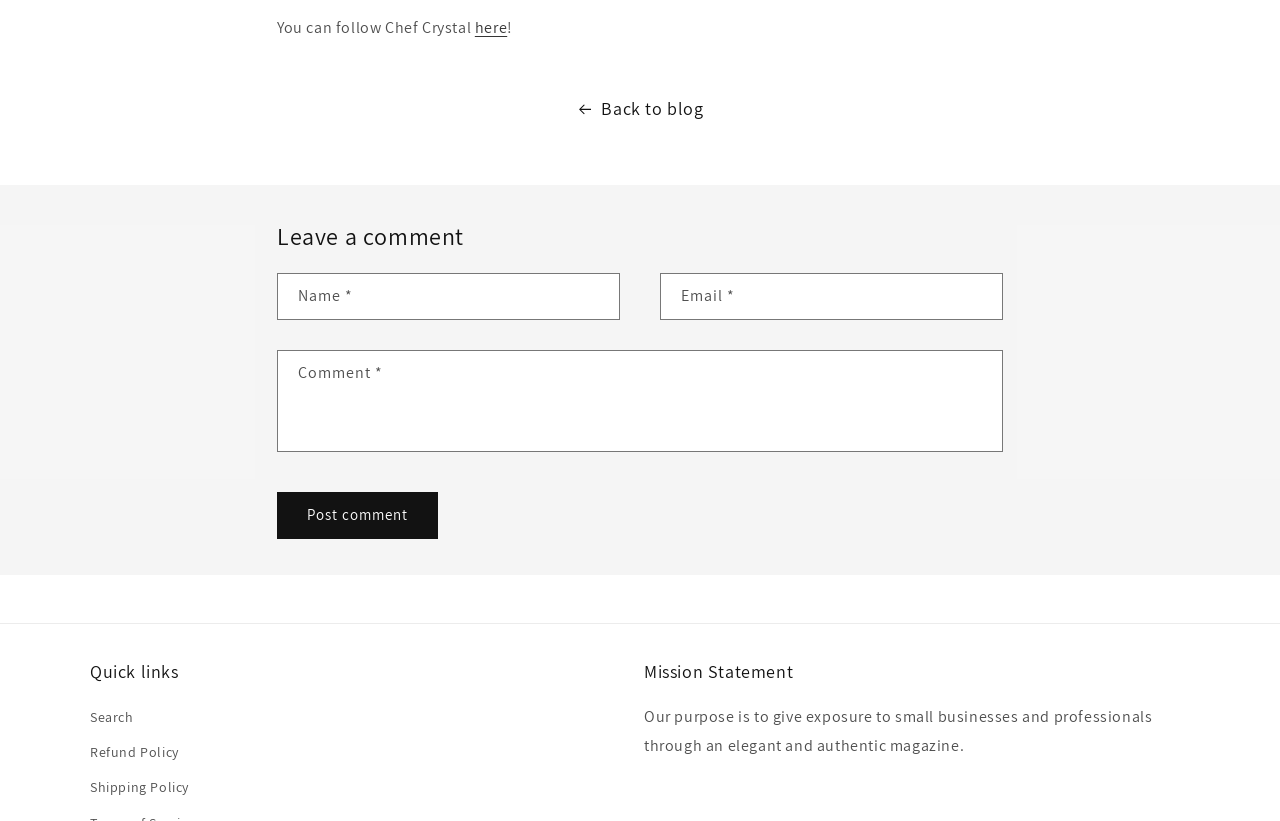Based on the visual content of the image, answer the question thoroughly: Who is mentioned in the first sentence?

The first sentence mentions Chef Crystal, indicating that the user can follow Chef Crystal, possibly on social media or through a blog, as linked by the 'here' link.